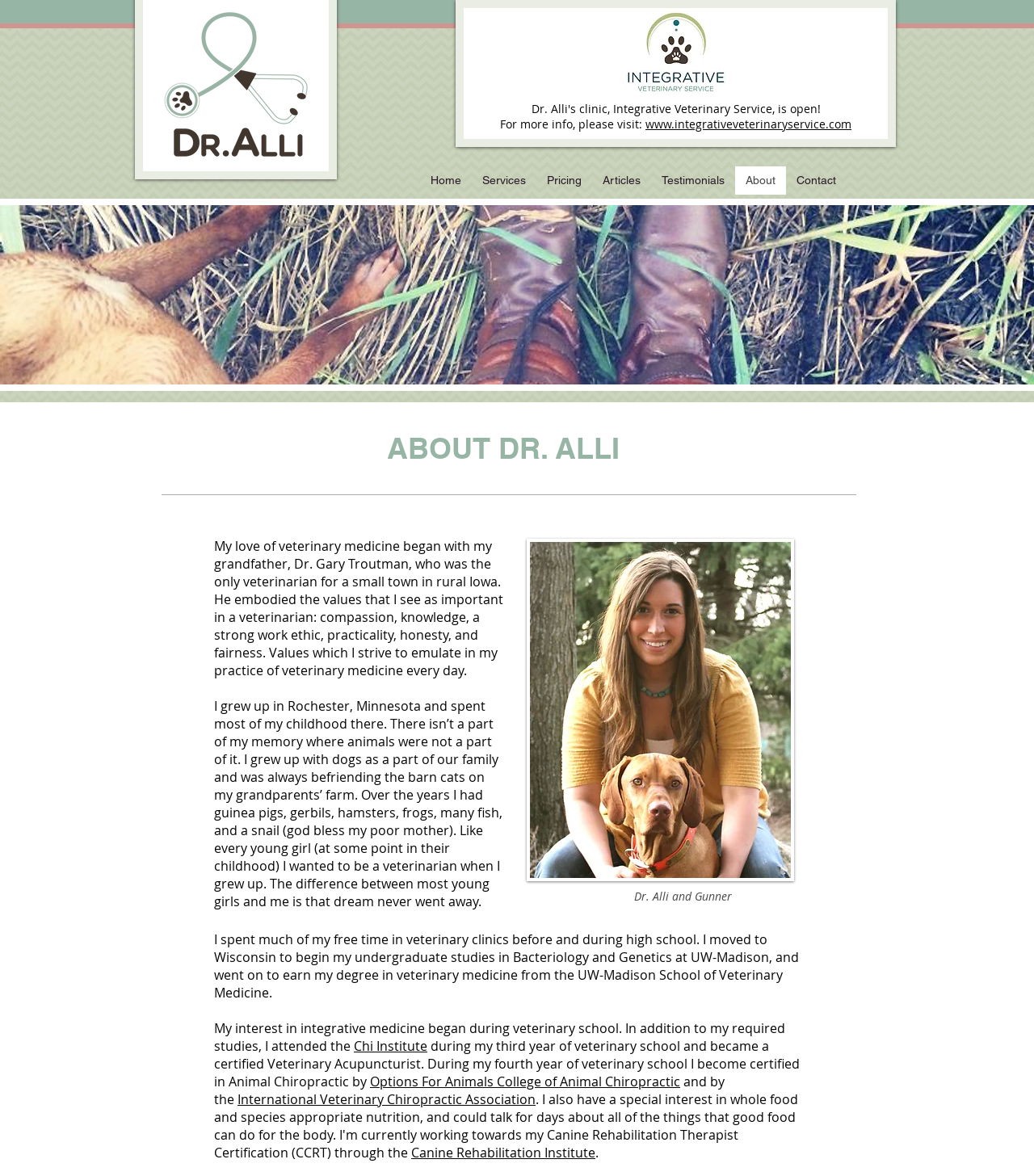Based on the element description "Chi Institute", predict the bounding box coordinates of the UI element.

[0.342, 0.882, 0.413, 0.897]